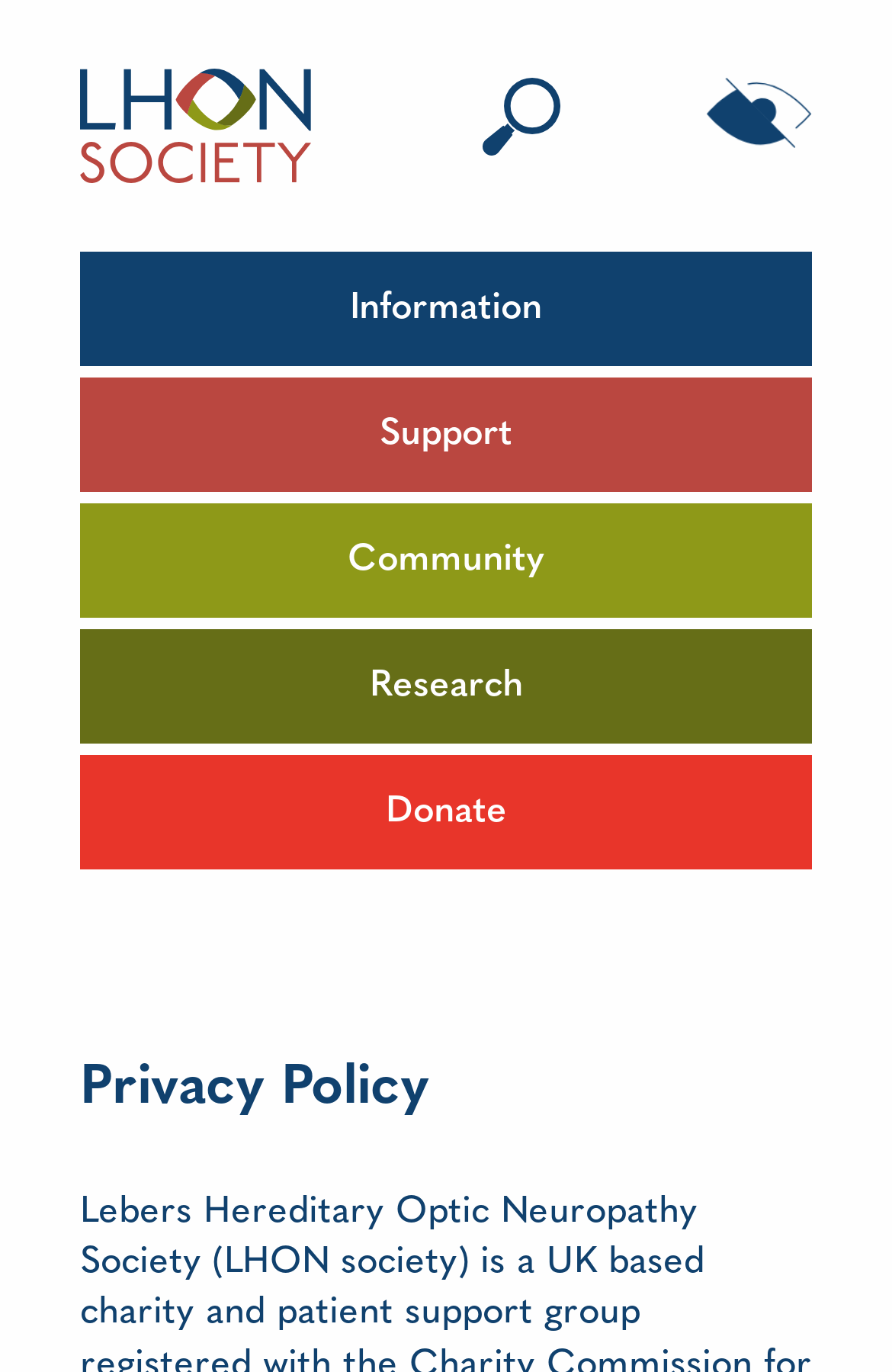Please specify the coordinates of the bounding box for the element that should be clicked to carry out this instruction: "Go to Information". The coordinates must be four float numbers between 0 and 1, formatted as [left, top, right, bottom].

[0.09, 0.184, 0.91, 0.267]